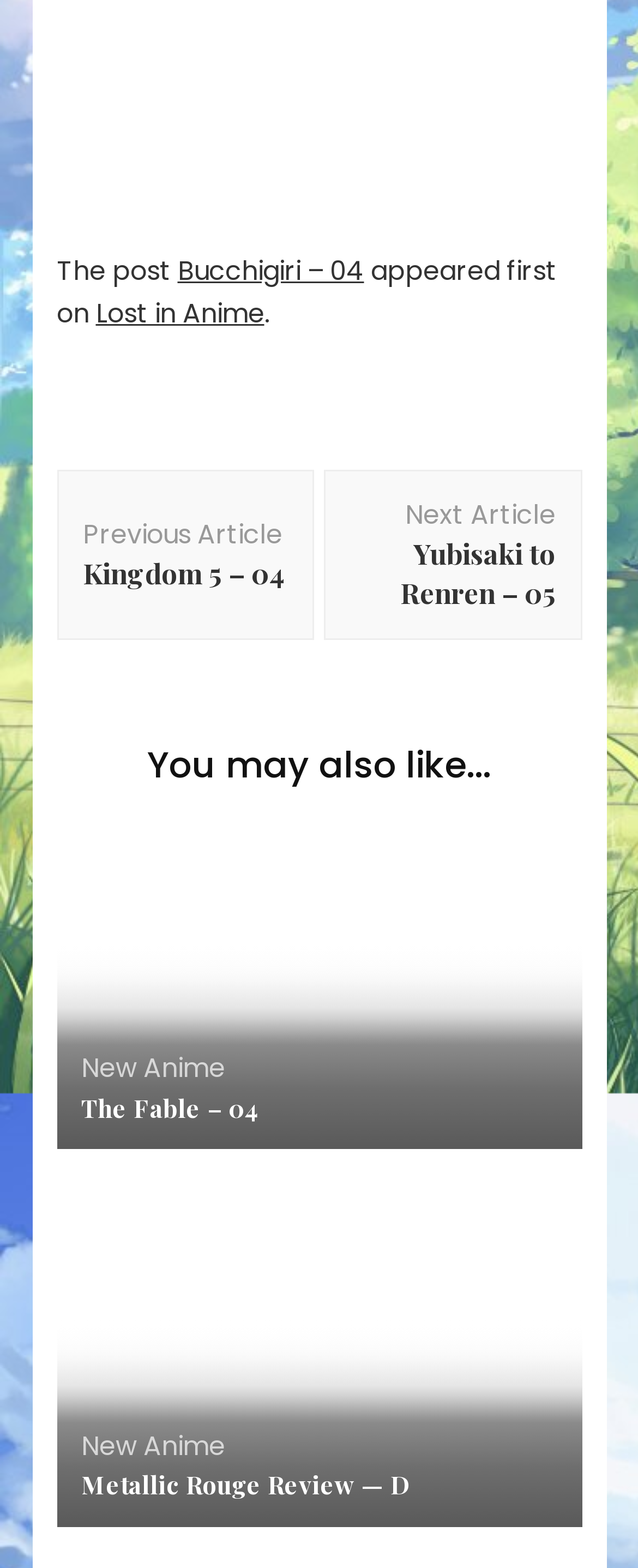What is the category of the recommended post 'The Fable – 04'?
Could you answer the question with a detailed and thorough explanation?

The category of the recommended post 'The Fable – 04' can be found in the link element with the text 'New Anime' which is located above the post title.